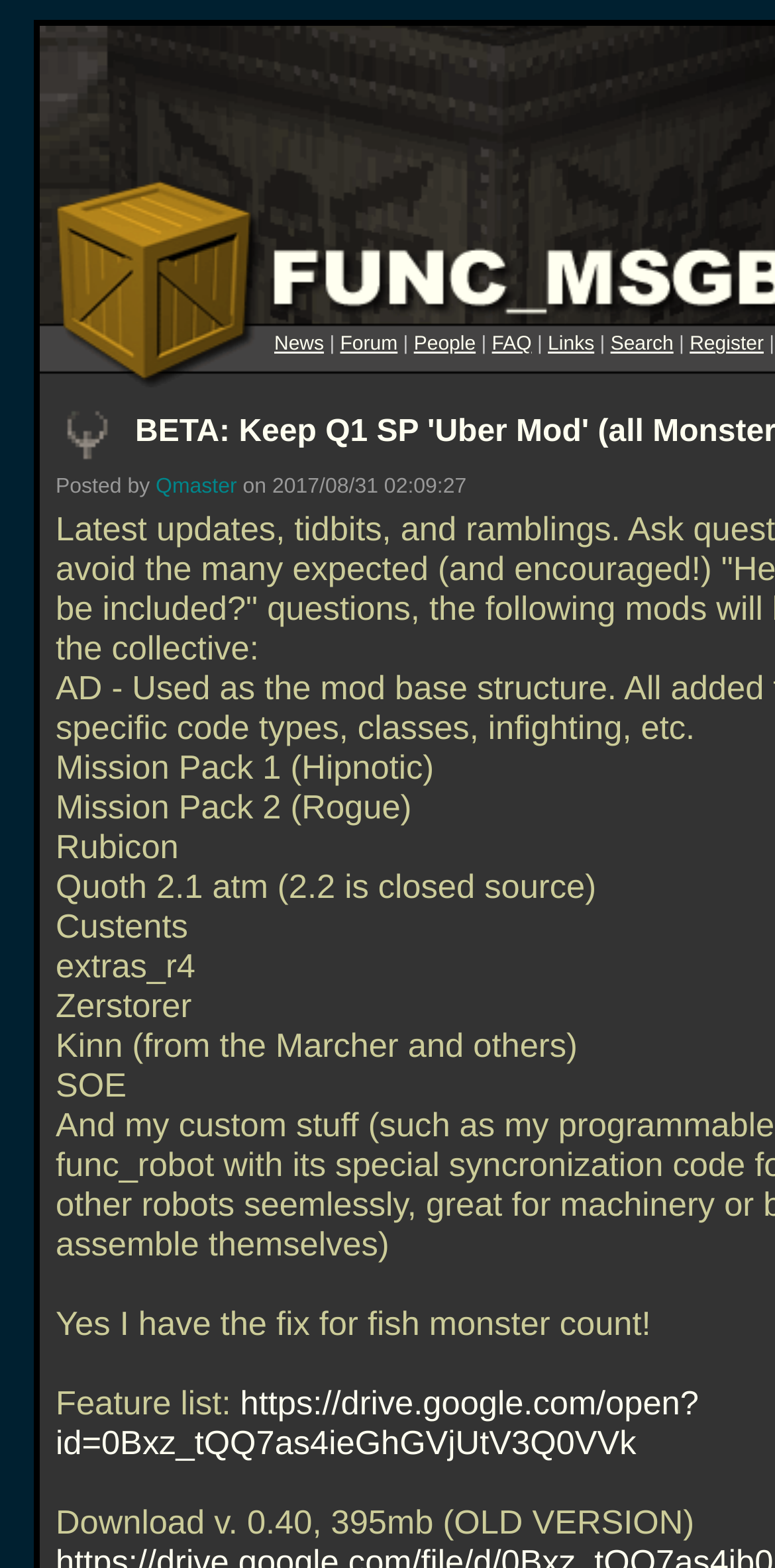What is the first menu item?
From the screenshot, provide a brief answer in one word or phrase.

News